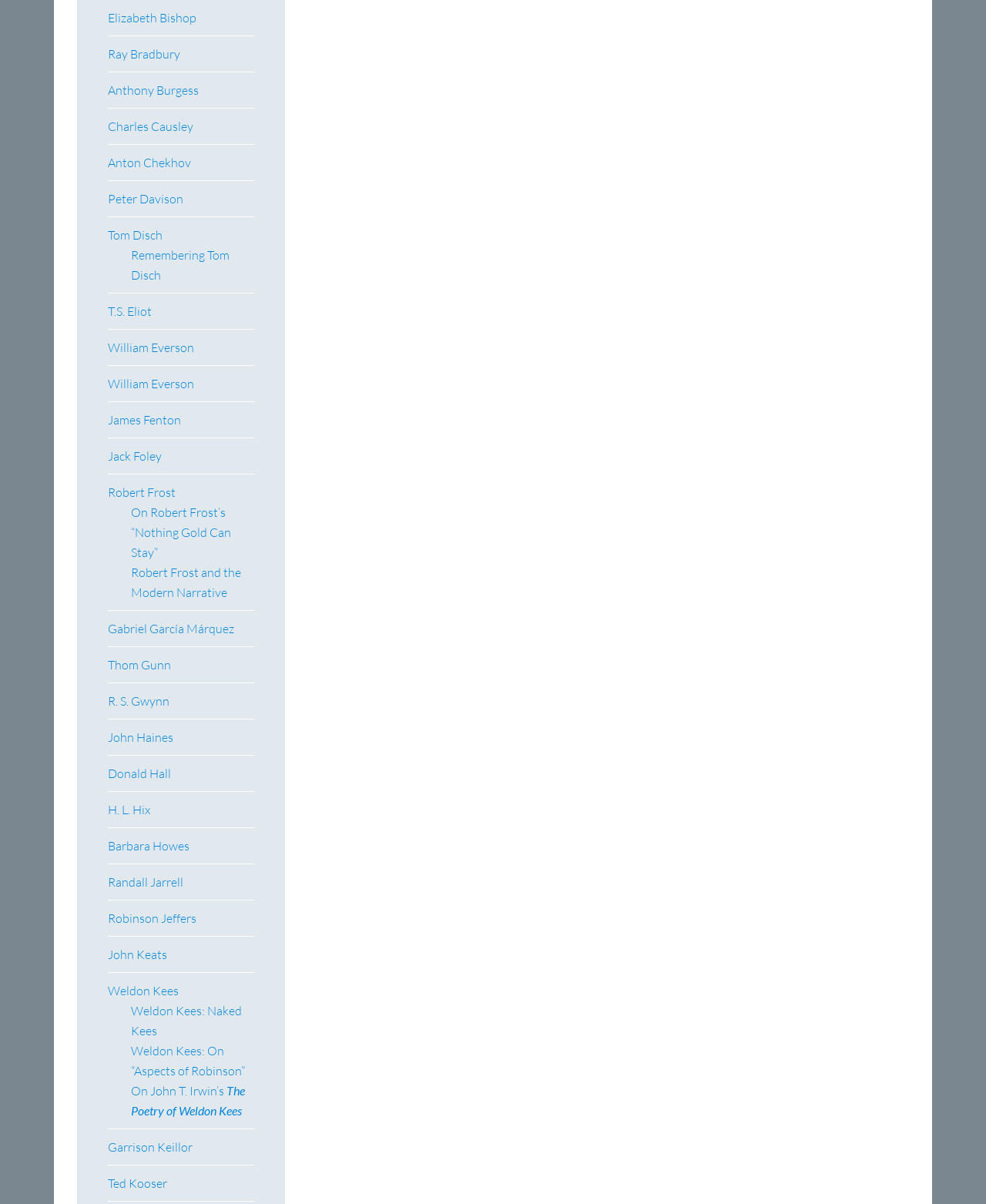Locate the bounding box coordinates of the area that needs to be clicked to fulfill the following instruction: "View information about Elizabeth Bishop". The coordinates should be in the format of four float numbers between 0 and 1, namely [left, top, right, bottom].

[0.109, 0.009, 0.199, 0.021]